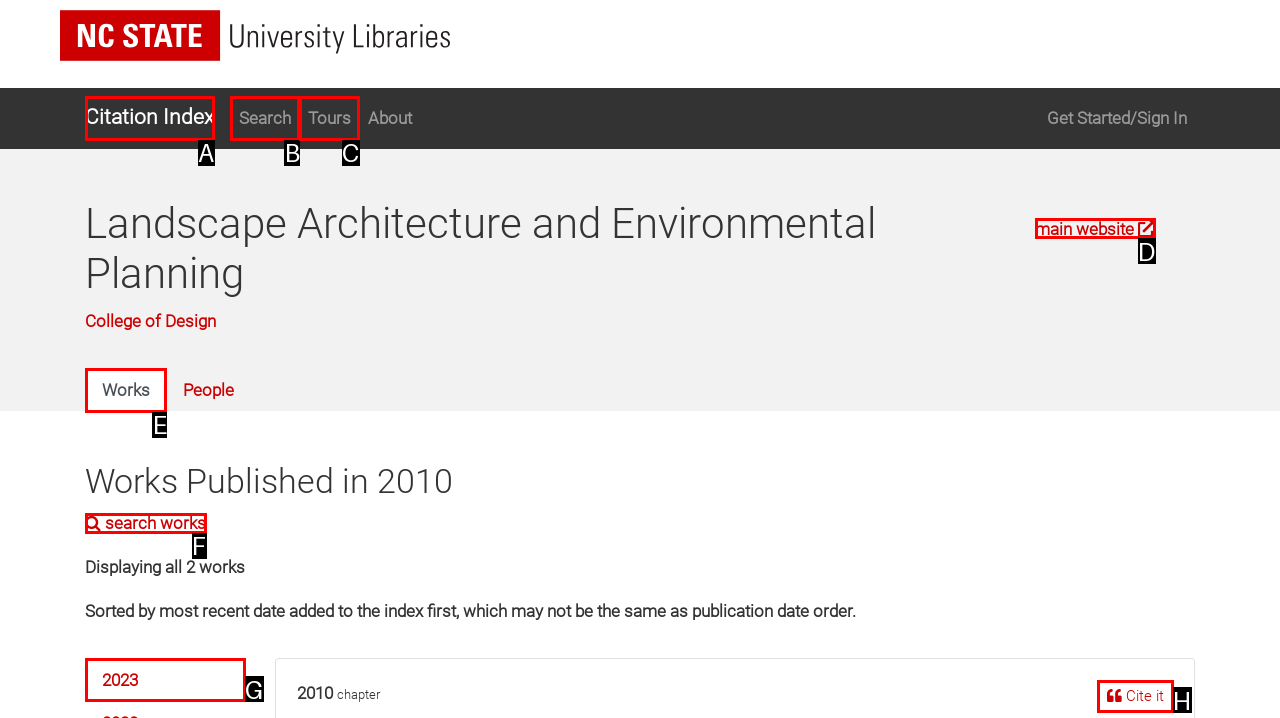Choose the HTML element that corresponds to the description: opted in
Provide the answer by selecting the letter from the given choices.

None